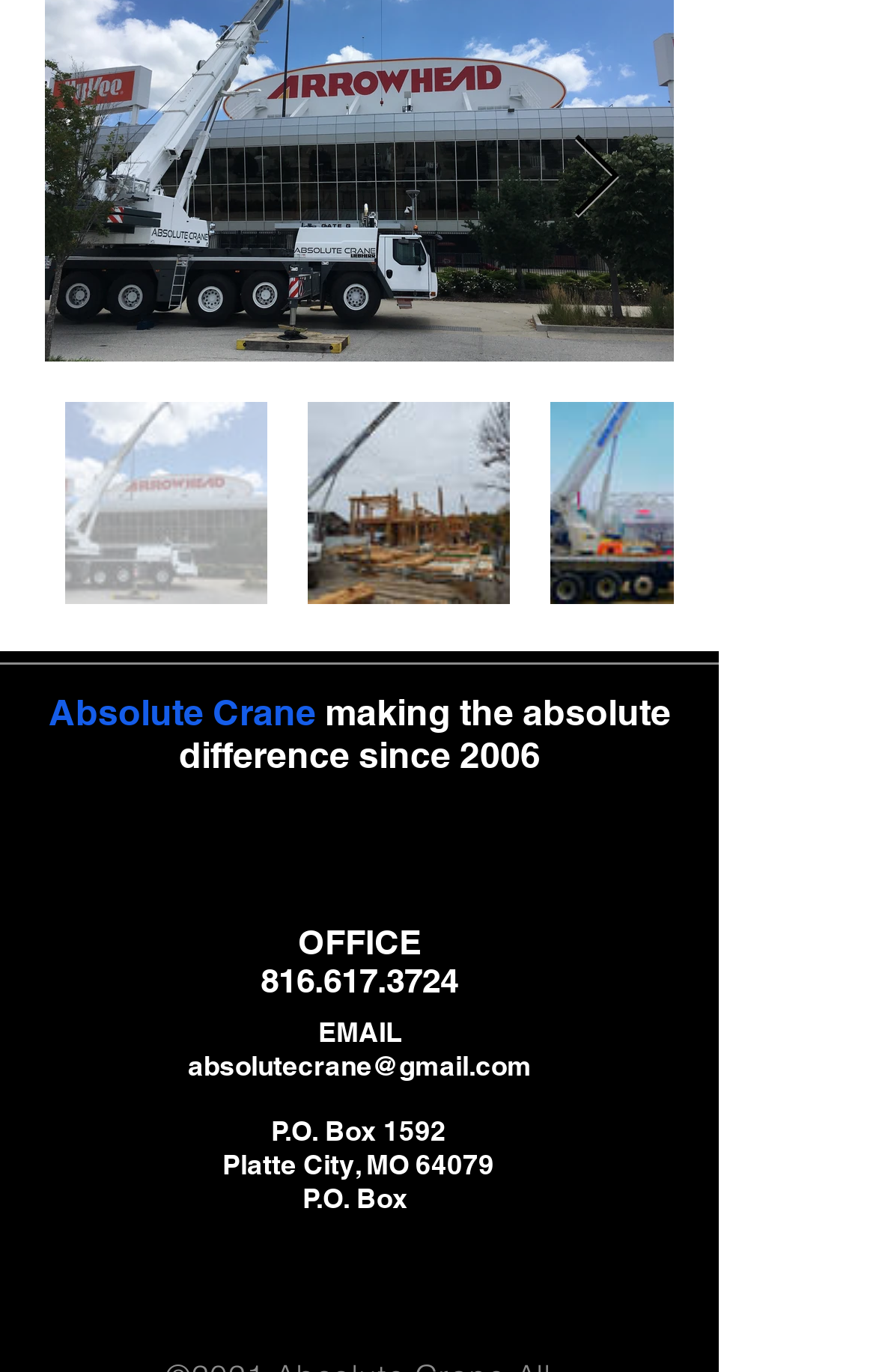Using the provided element description "Gauteng", determine the bounding box coordinates of the UI element.

None